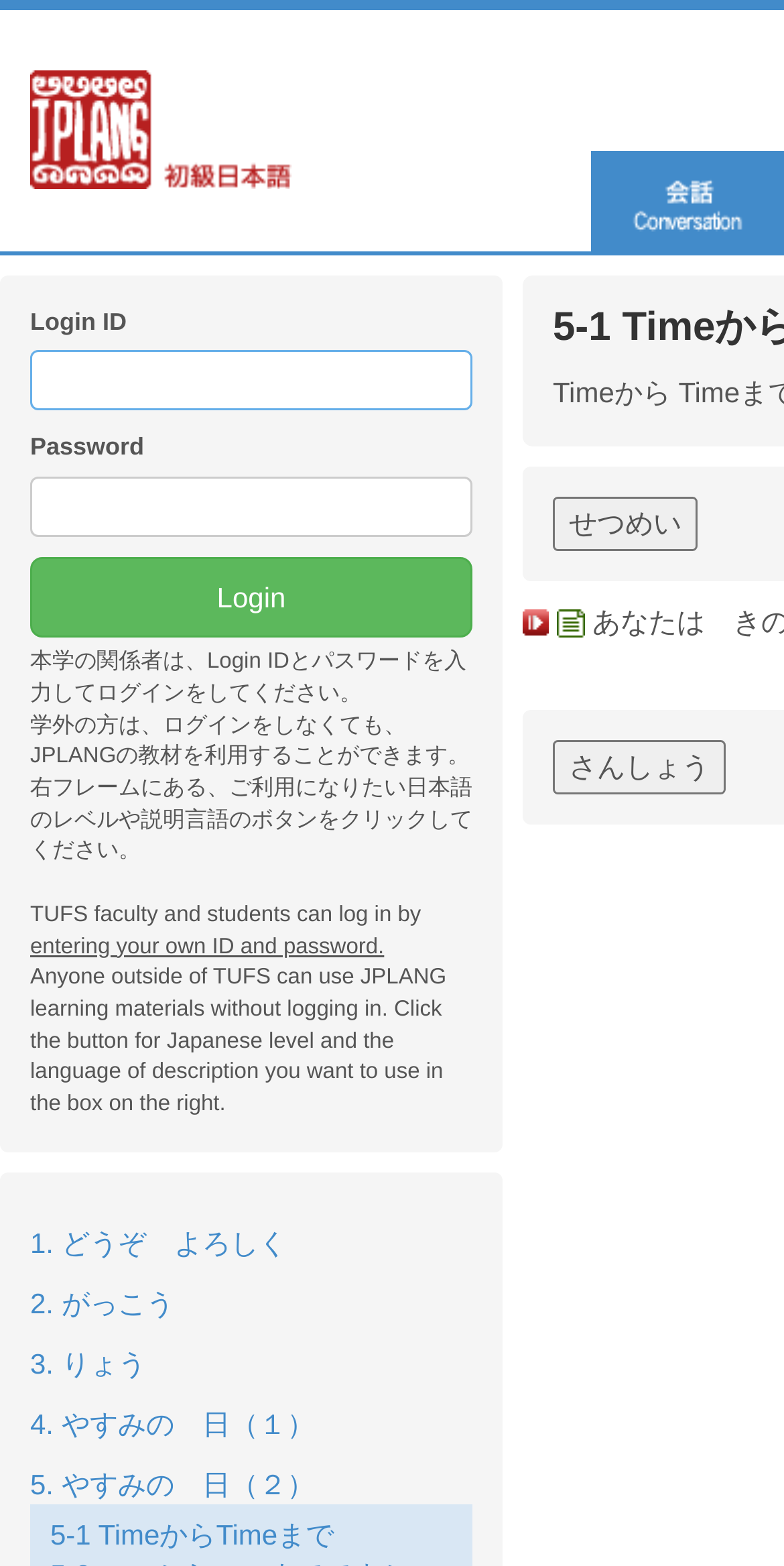Provide the bounding box coordinates of the section that needs to be clicked to accomplish the following instruction: "Click the せつめい button."

[0.705, 0.317, 0.89, 0.351]